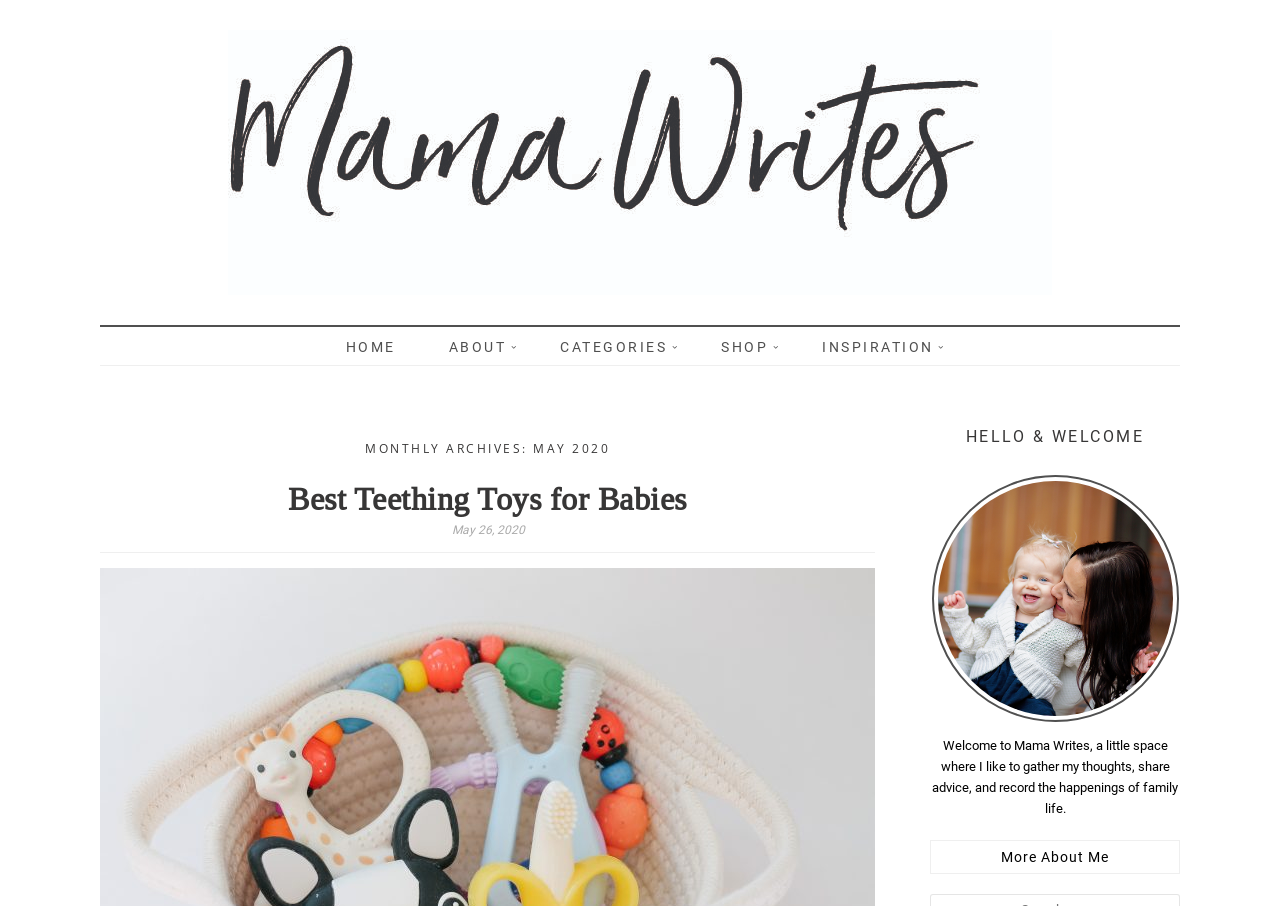Locate the UI element that matches the description Mama Writes in the webpage screenshot. Return the bounding box coordinates in the format (top-left x, top-left y, bottom-right x, bottom-right y), with values ranging from 0 to 1.

[0.078, 0.326, 0.535, 0.396]